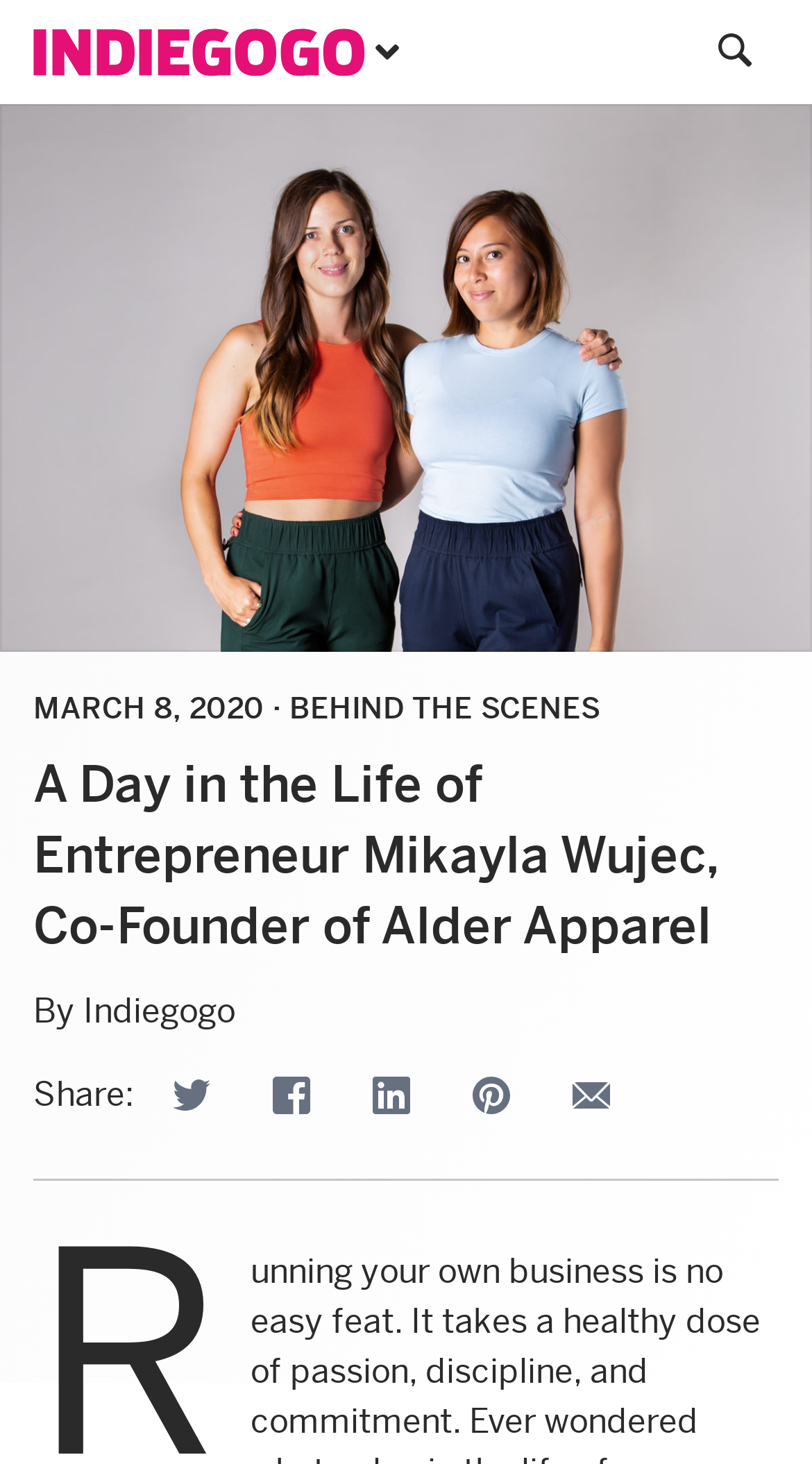What is the name of the entrepreneur featured?
Refer to the image and provide a one-word or short phrase answer.

Mikayla Wujec